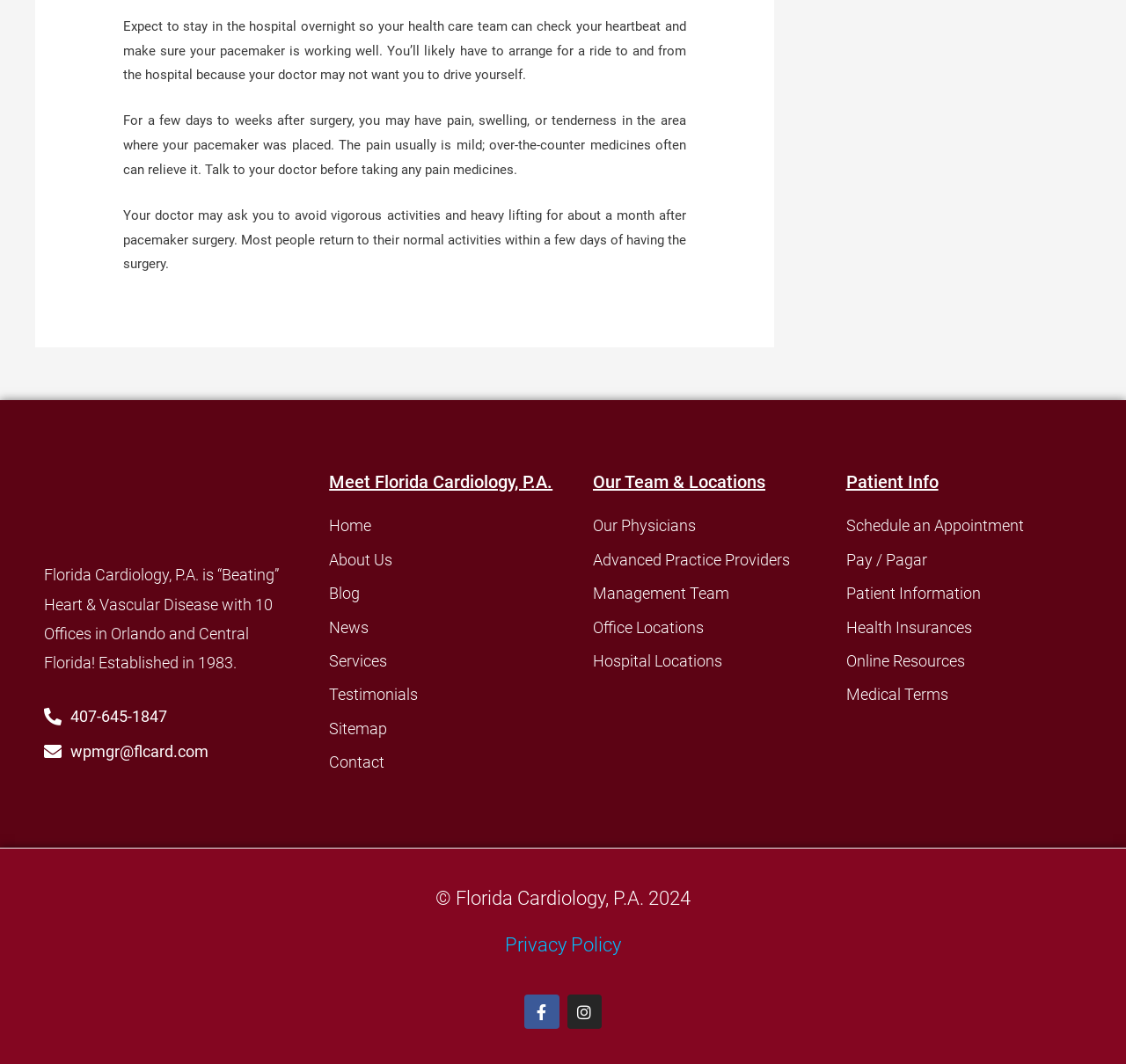Determine the bounding box coordinates of the clickable area required to perform the following instruction: "View the privacy policy". The coordinates should be represented as four float numbers between 0 and 1: [left, top, right, bottom].

[0.448, 0.877, 0.552, 0.898]